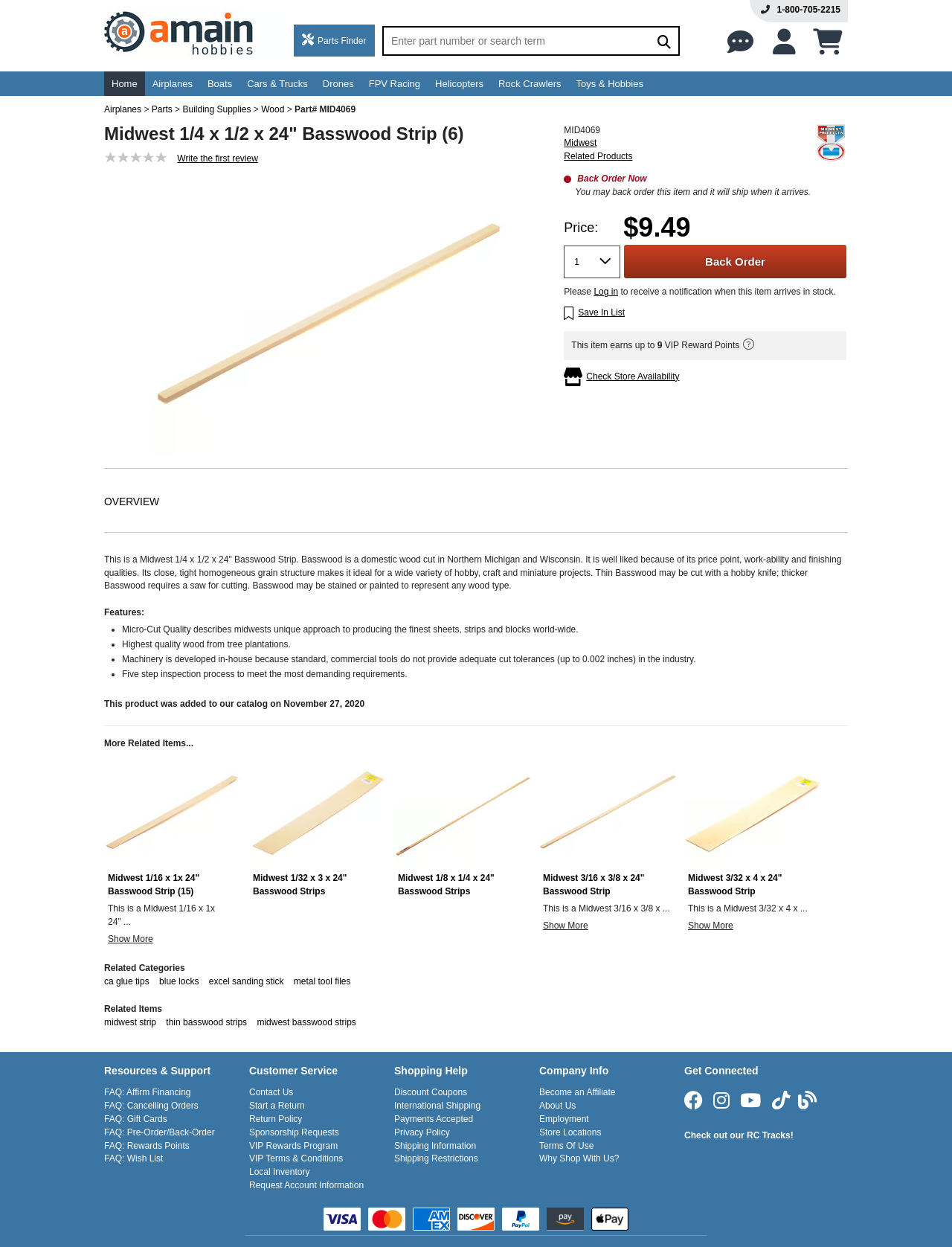Identify and provide the title of the webpage.

Midwest 1/4 x 1/2 x 24" Basswood Strip (6)